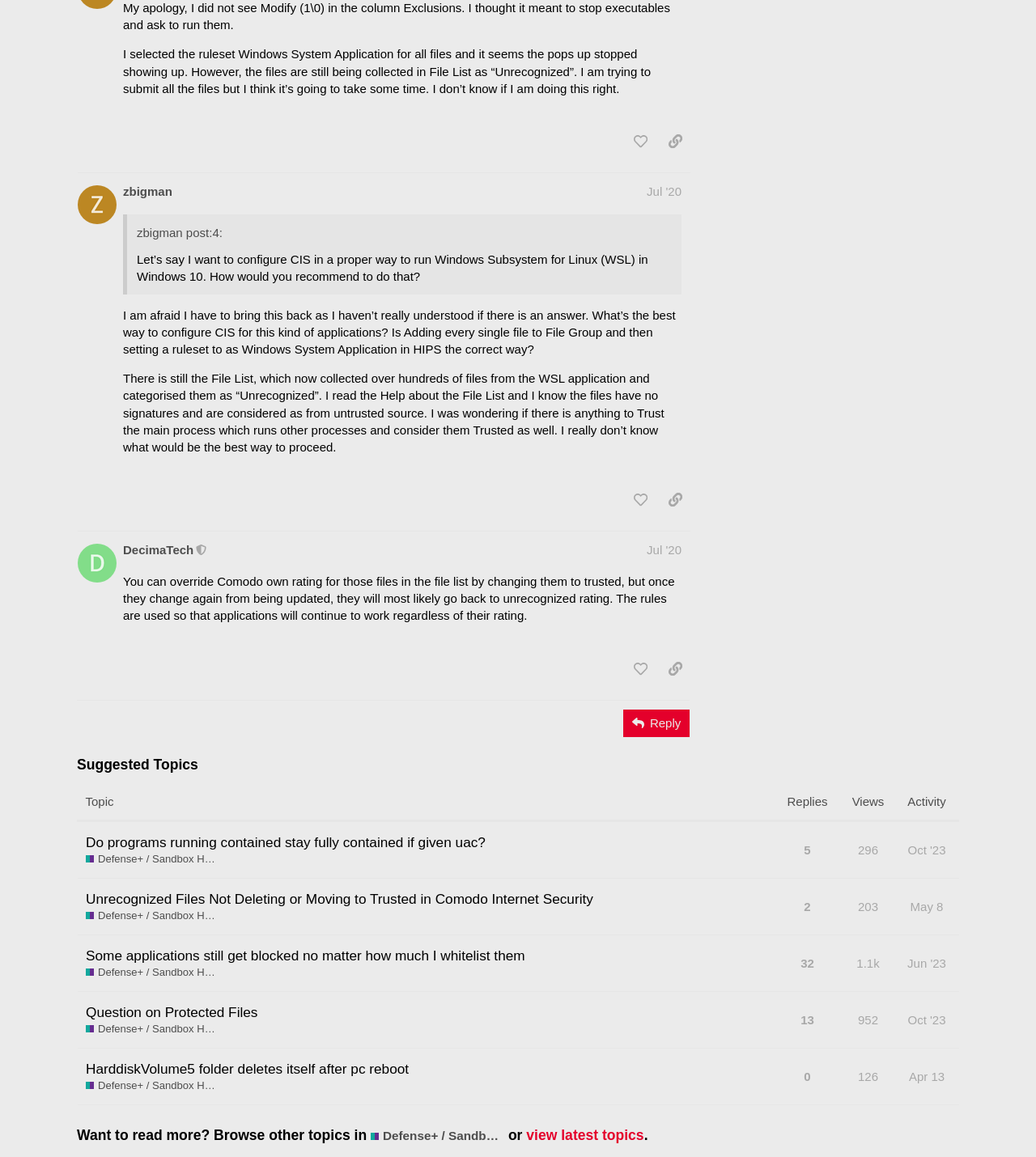Use a single word or phrase to respond to the question:
What is the topic of the post by zbigman?

Configuring CIS for Windows Subsystem for Linux